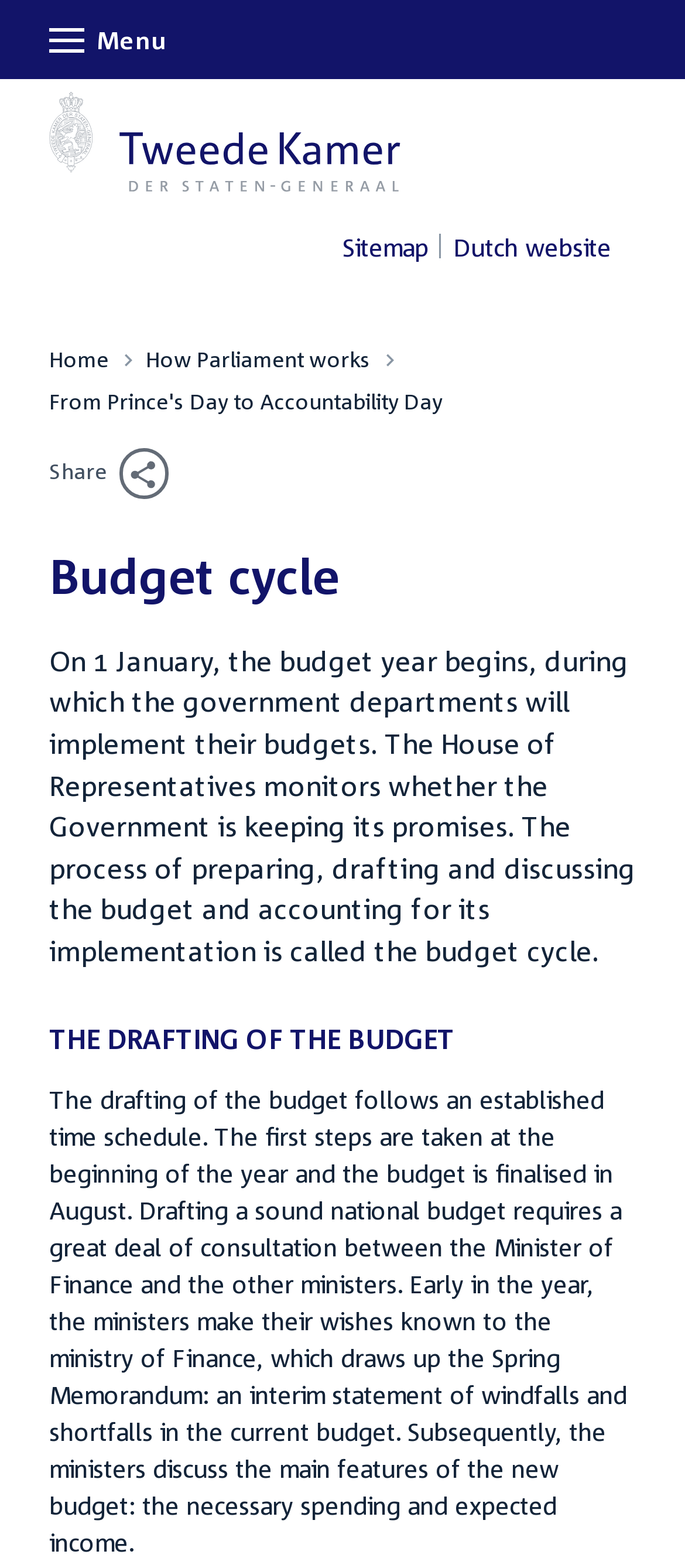Respond to the following question using a concise word or phrase: 
How many links are in the breadcrumb navigation?

3